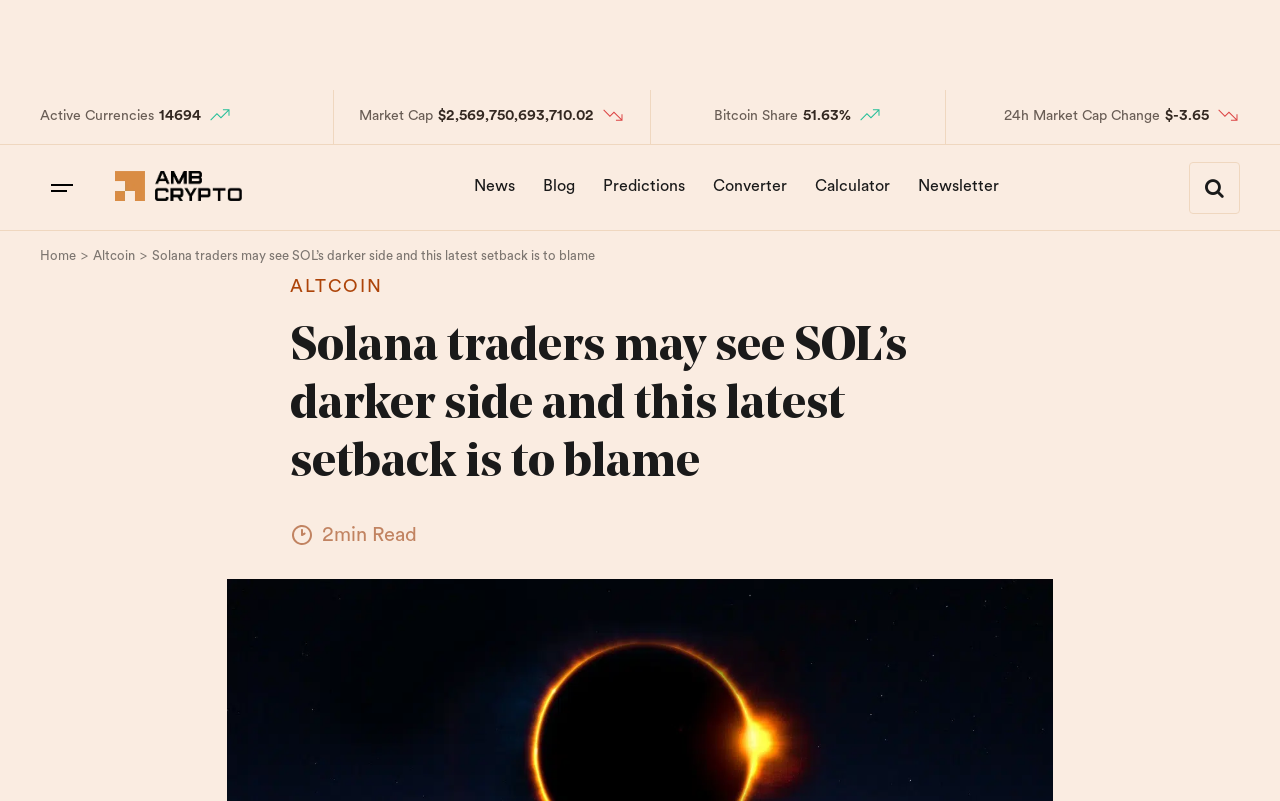Please give the bounding box coordinates of the area that should be clicked to fulfill the following instruction: "Go to the News page". The coordinates should be in the format of four float numbers from 0 to 1, i.e., [left, top, right, bottom].

[0.361, 0.201, 0.412, 0.266]